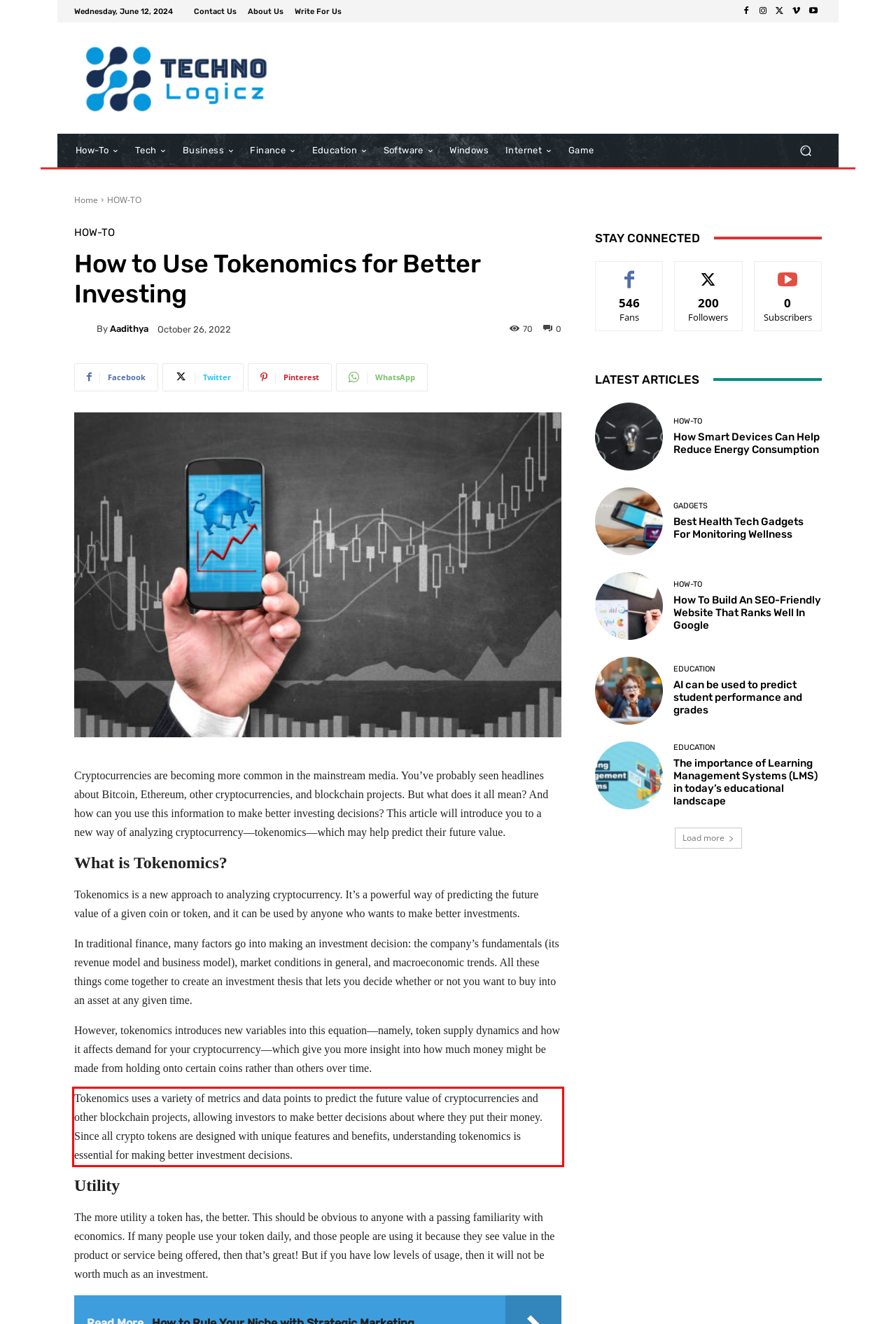Please perform OCR on the UI element surrounded by the red bounding box in the given webpage screenshot and extract its text content.

Tokenomics uses a variety of metrics and data points to predict the future value of cryptocurrencies and other blockchain projects, allowing investors to make better decisions about where they put their money. Since all crypto tokens are designed with unique features and benefits, understanding tokenomics is essential for making better investment decisions.